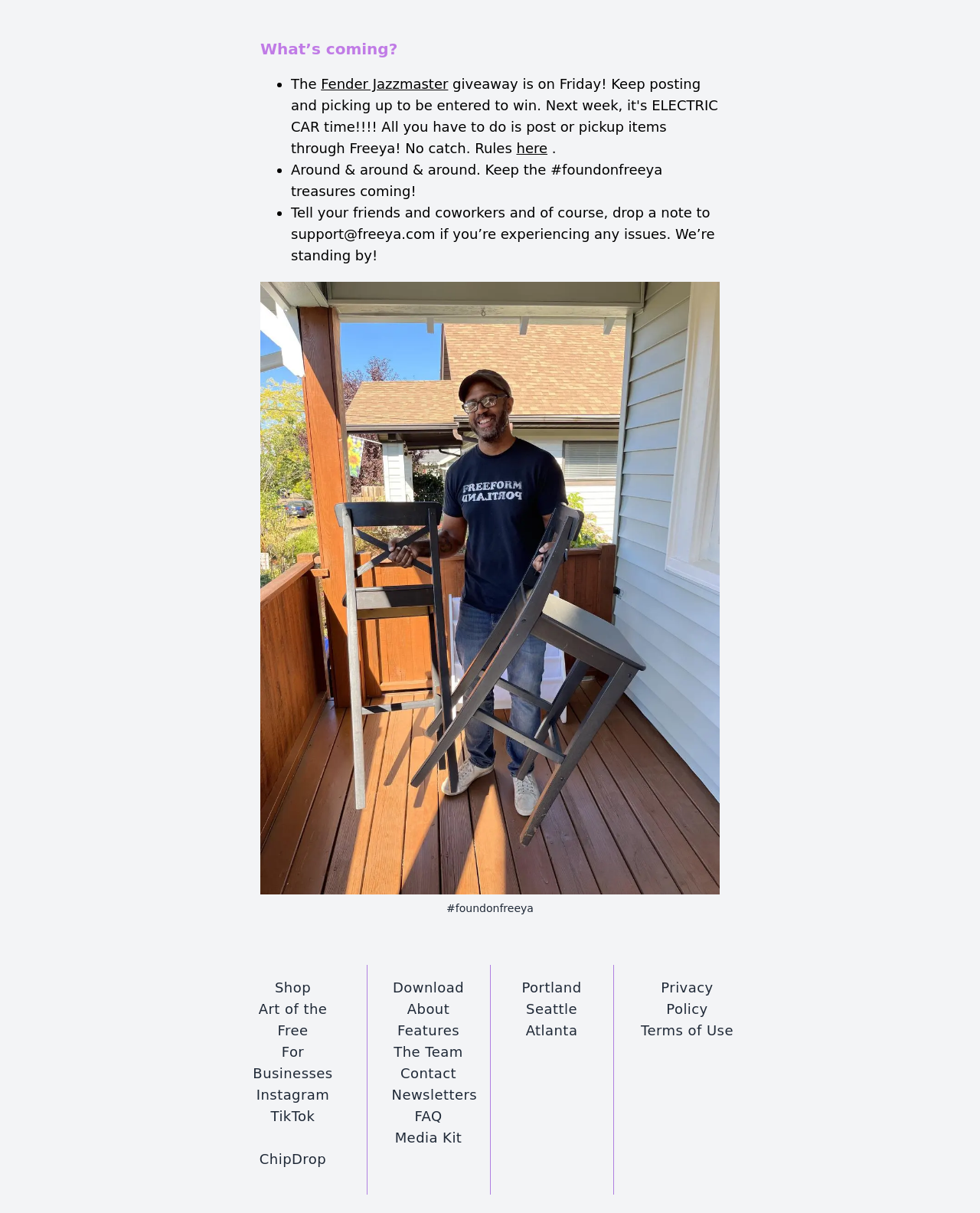Please identify the bounding box coordinates of the element I need to click to follow this instruction: "Click on 'Fender Jazzmaster'".

[0.328, 0.063, 0.457, 0.076]